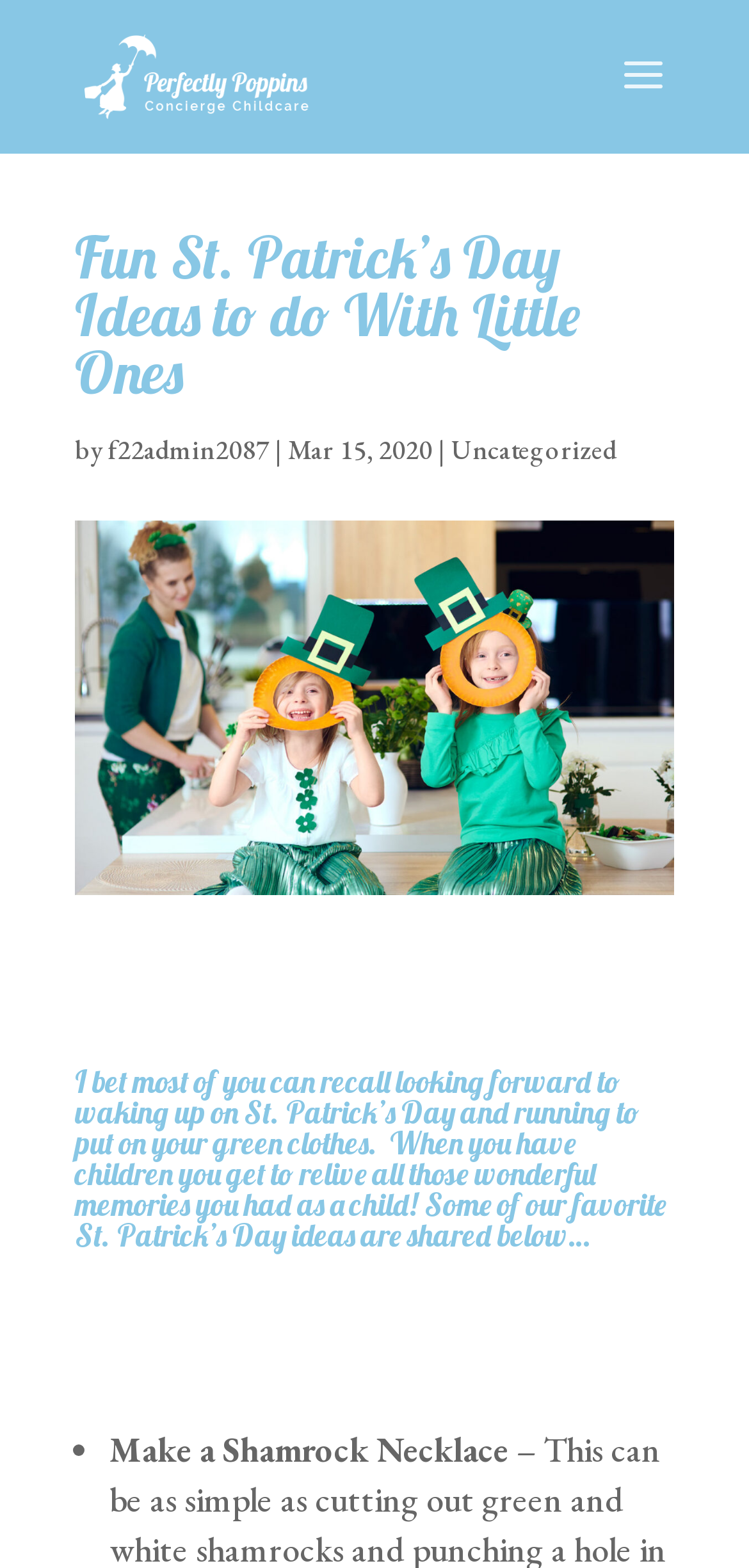Identify the bounding box coordinates for the UI element that matches this description: "Jeremy Strandberg".

None